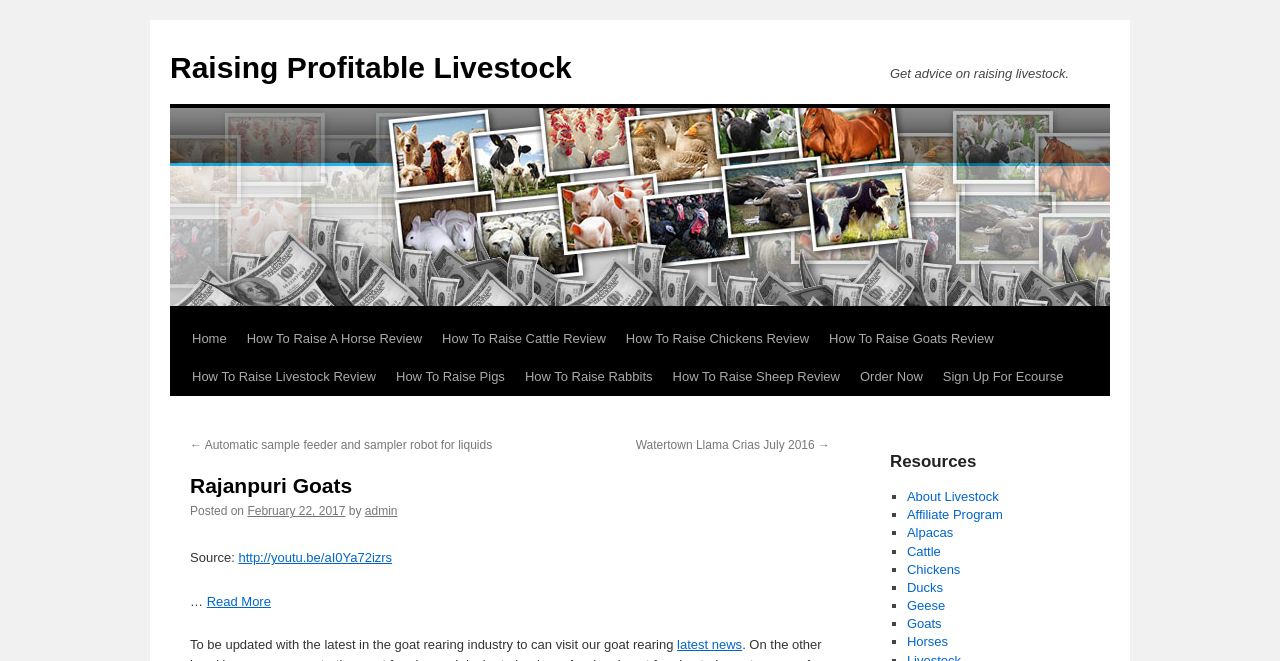What type of content is provided in the 'Resources' section?
Look at the screenshot and respond with a single word or phrase.

Links to related topics